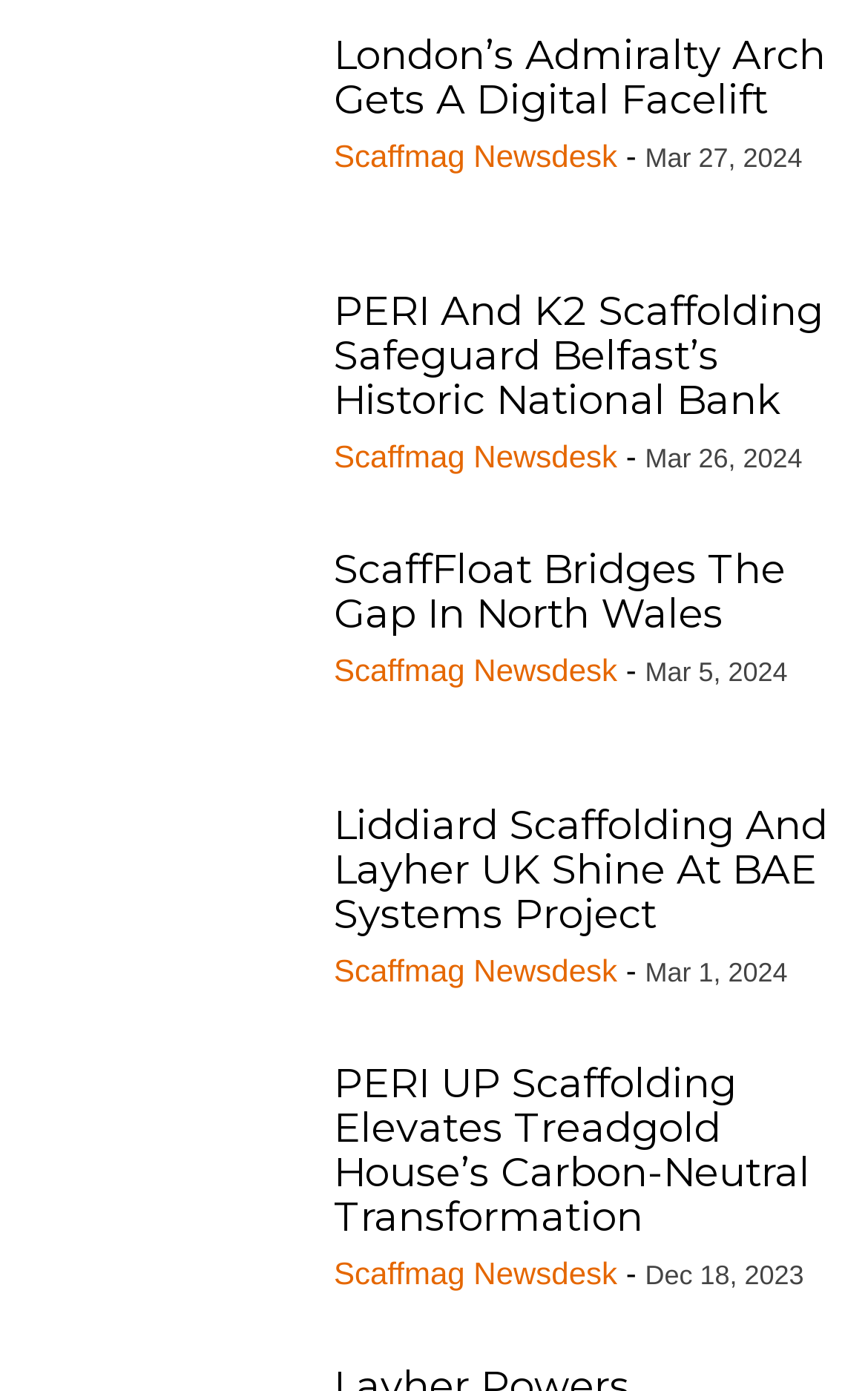Locate the bounding box coordinates of the element I should click to achieve the following instruction: "Visit International Sign Association UK".

None